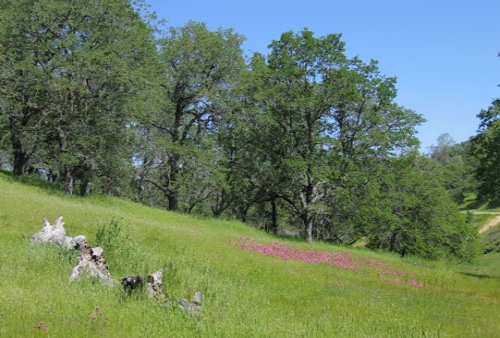Answer with a single word or phrase: 
What is blooming amidst the grasses?

Spring wildflowers